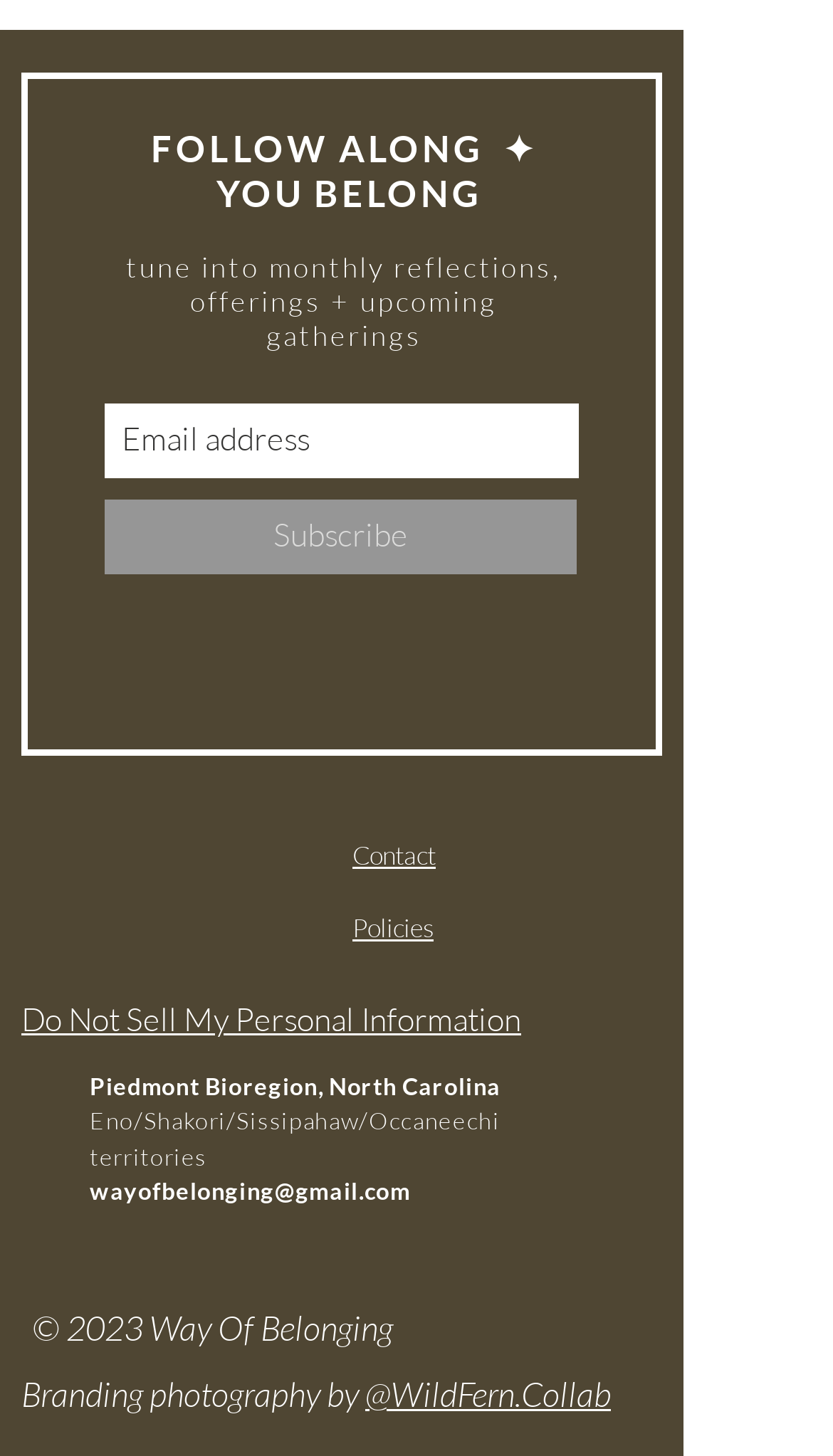Determine the bounding box coordinates of the region that needs to be clicked to achieve the task: "Check the Policies".

[0.423, 0.626, 0.521, 0.648]